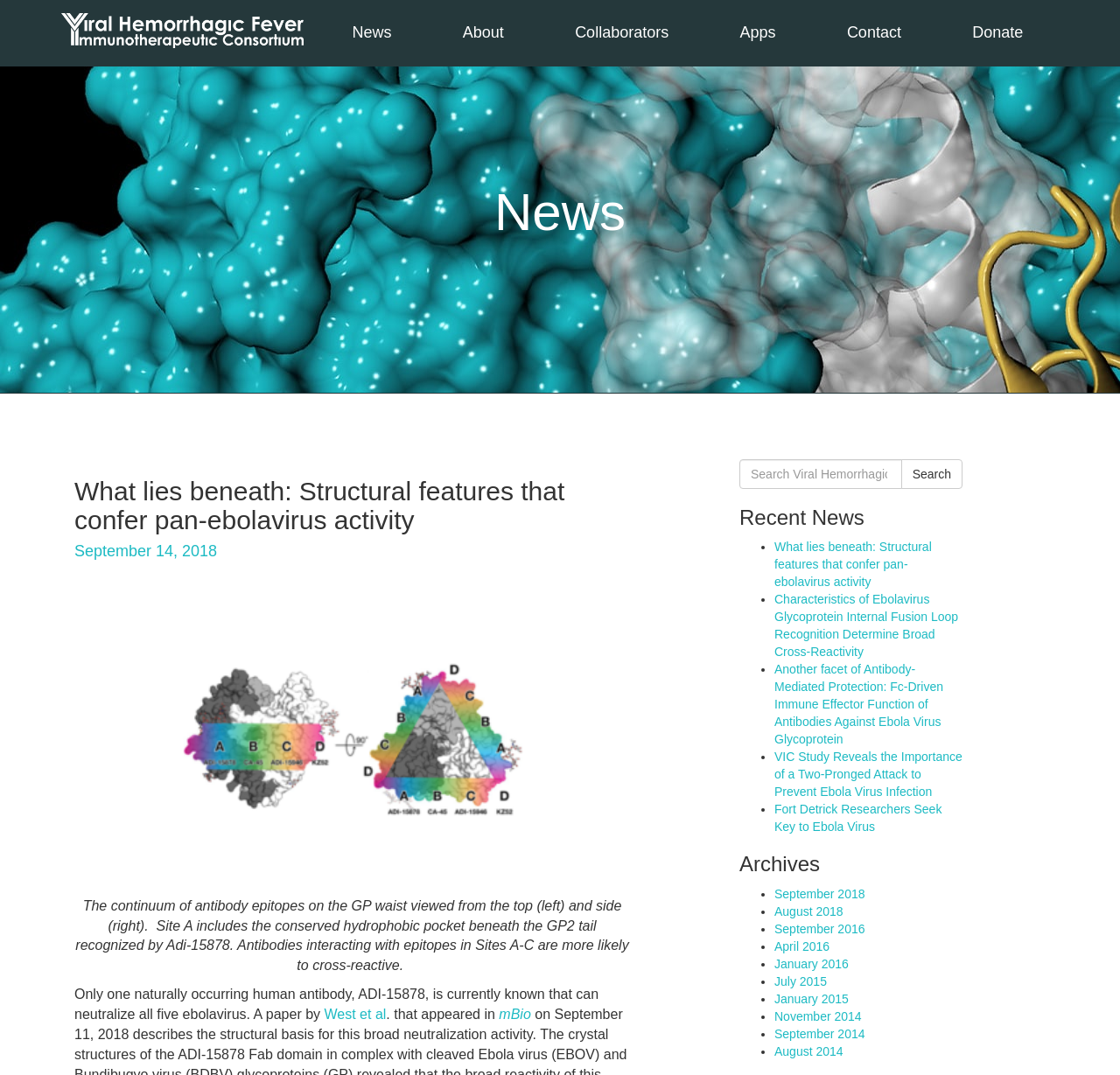Could you find the bounding box coordinates of the clickable area to complete this instruction: "Read the news about 'What lies beneath: Structural features that confer pan-ebolavirus activity'"?

[0.691, 0.502, 0.832, 0.548]